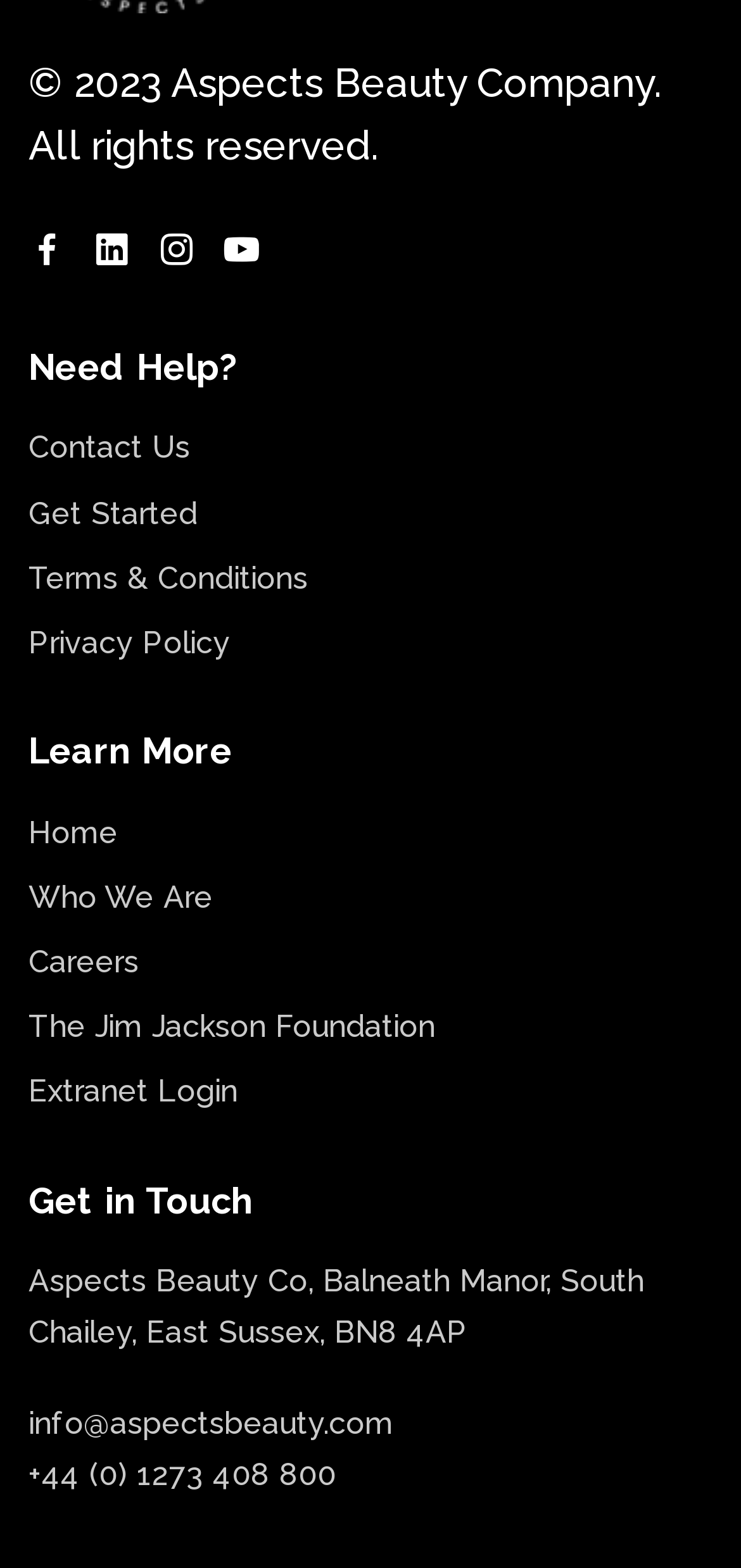Use one word or a short phrase to answer the question provided: 
What is the phone number of Aspects Beauty Co?

+44 (0) 1273 408 800